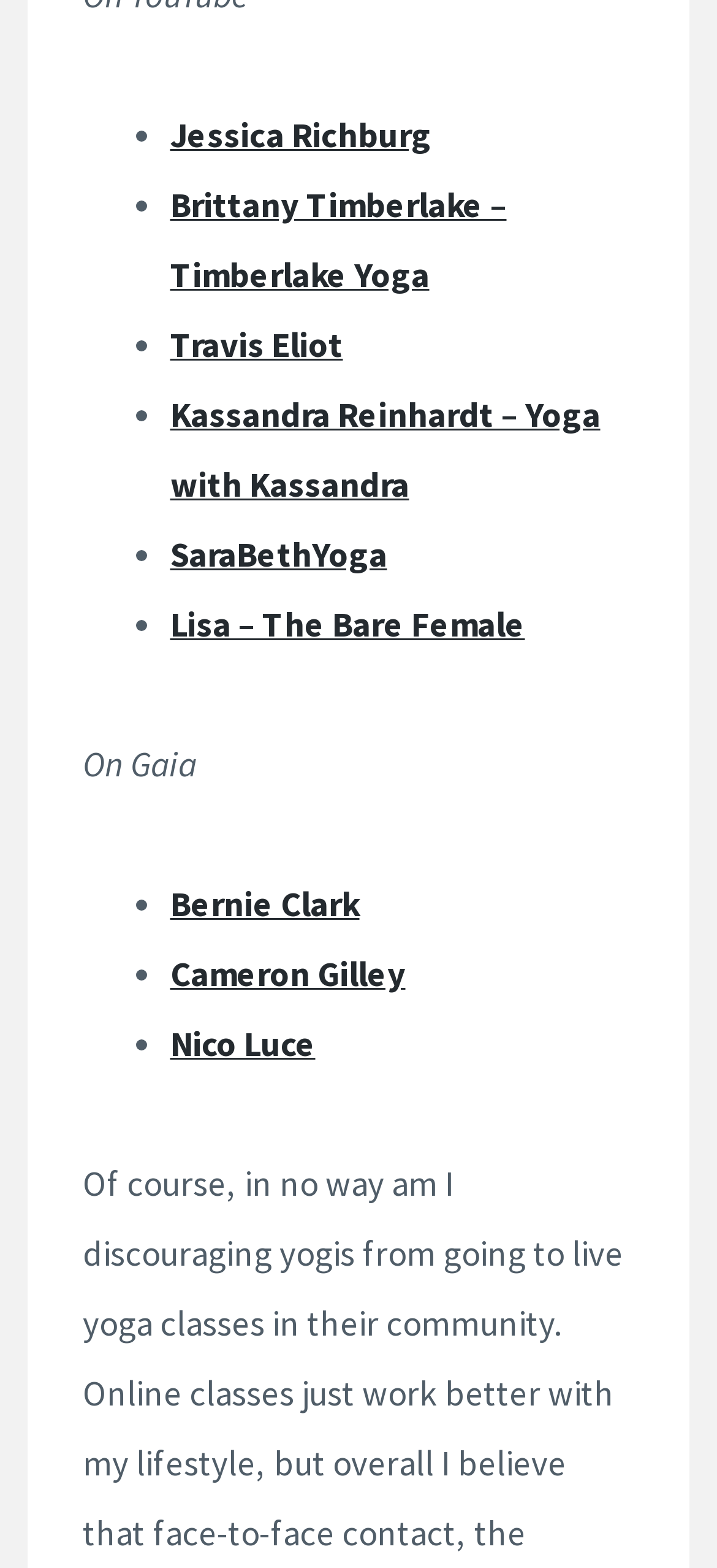Locate the bounding box coordinates of the clickable part needed for the task: "explore Kassandra Reinhardt's yoga website".

[0.237, 0.25, 0.837, 0.323]